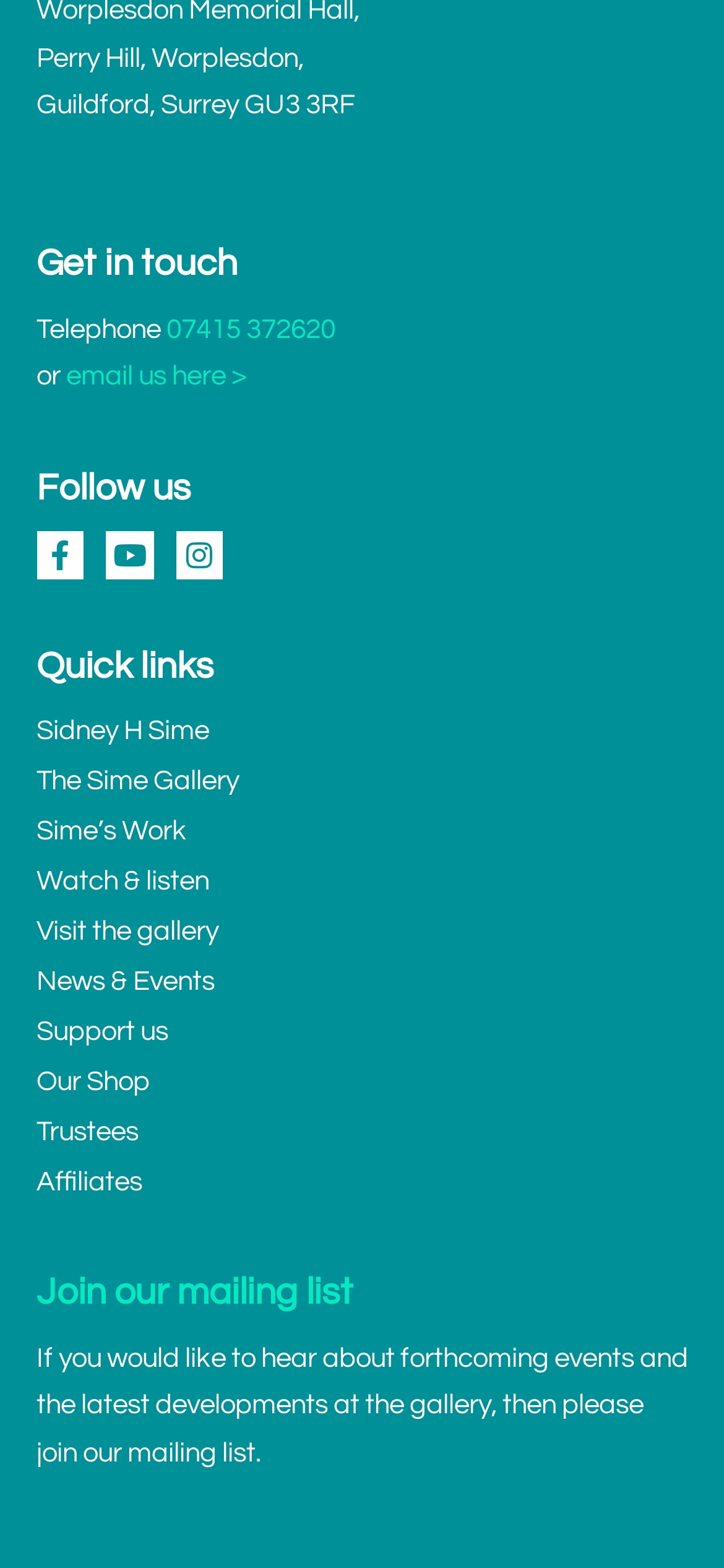Please give a succinct answer to the question in one word or phrase:
What social media platforms is the gallery on?

Facebook, Youtube, Instagram